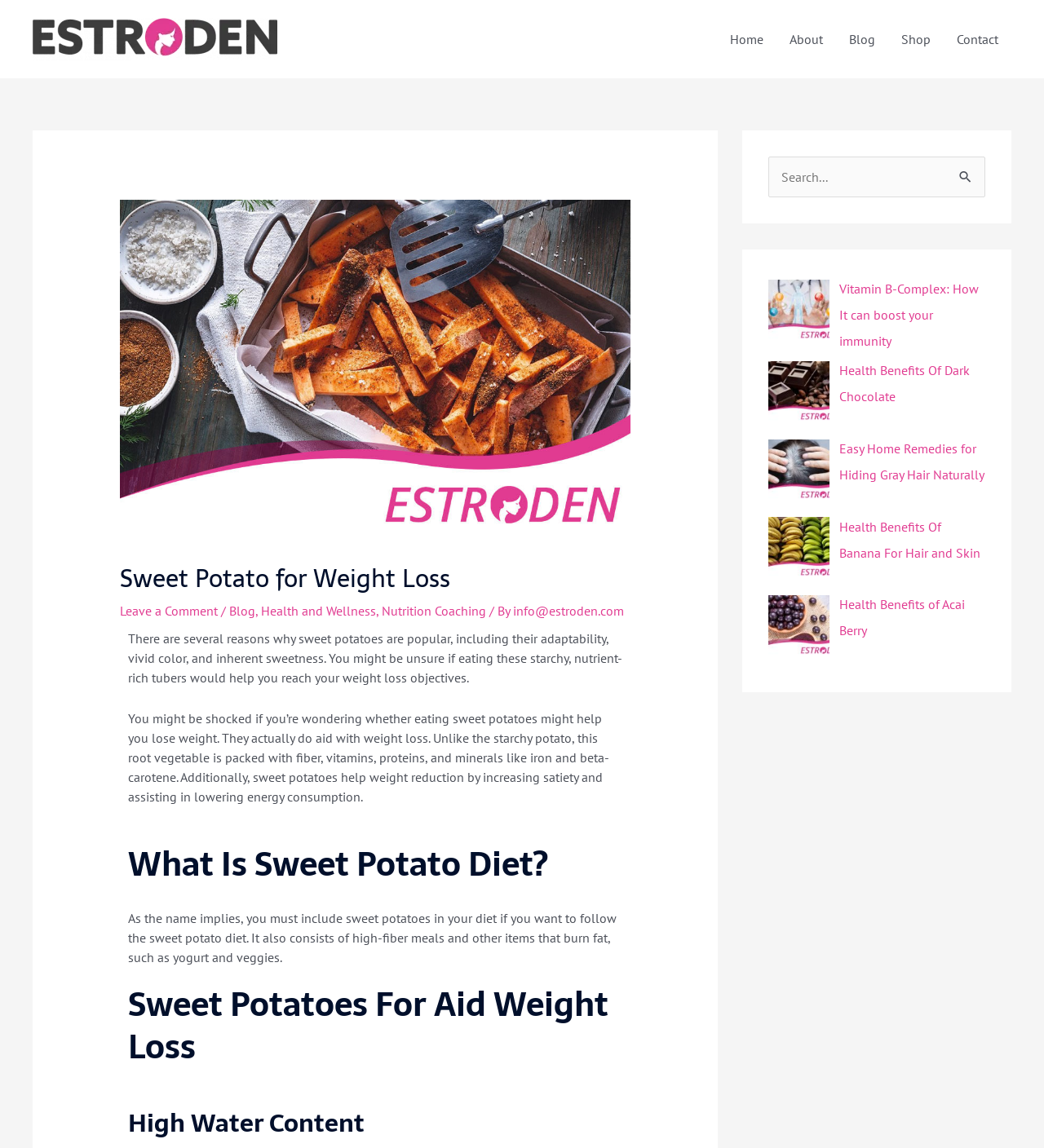Locate the headline of the webpage and generate its content.

Sweet Potato for Weight Loss